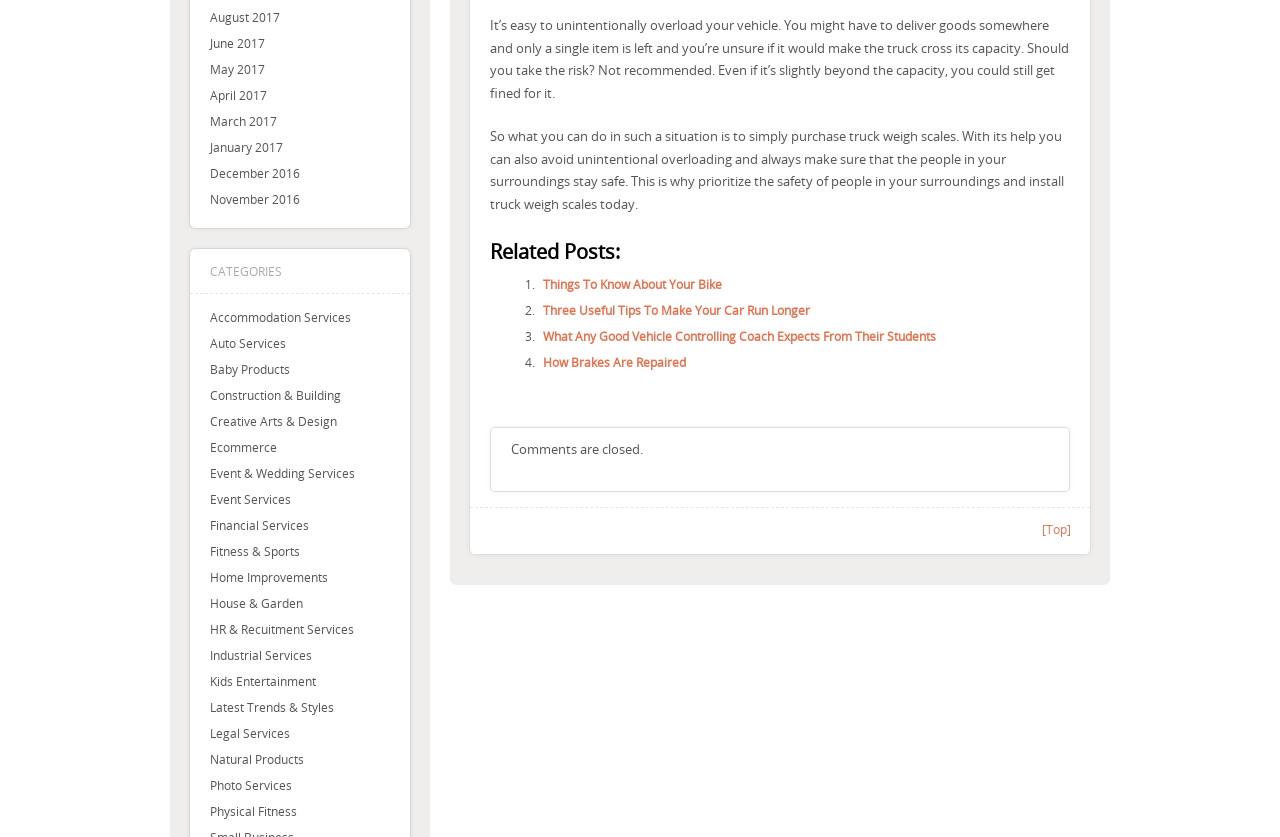Where is the link '[Top]' located?
Can you give a detailed and elaborate answer to the question?

The location of the link '[Top]' can be determined by analyzing its bounding box coordinates. The coordinates [0.814, 0.624, 0.837, 0.639] indicate that the link '[Top]' is located at the bottom right of the webpage.